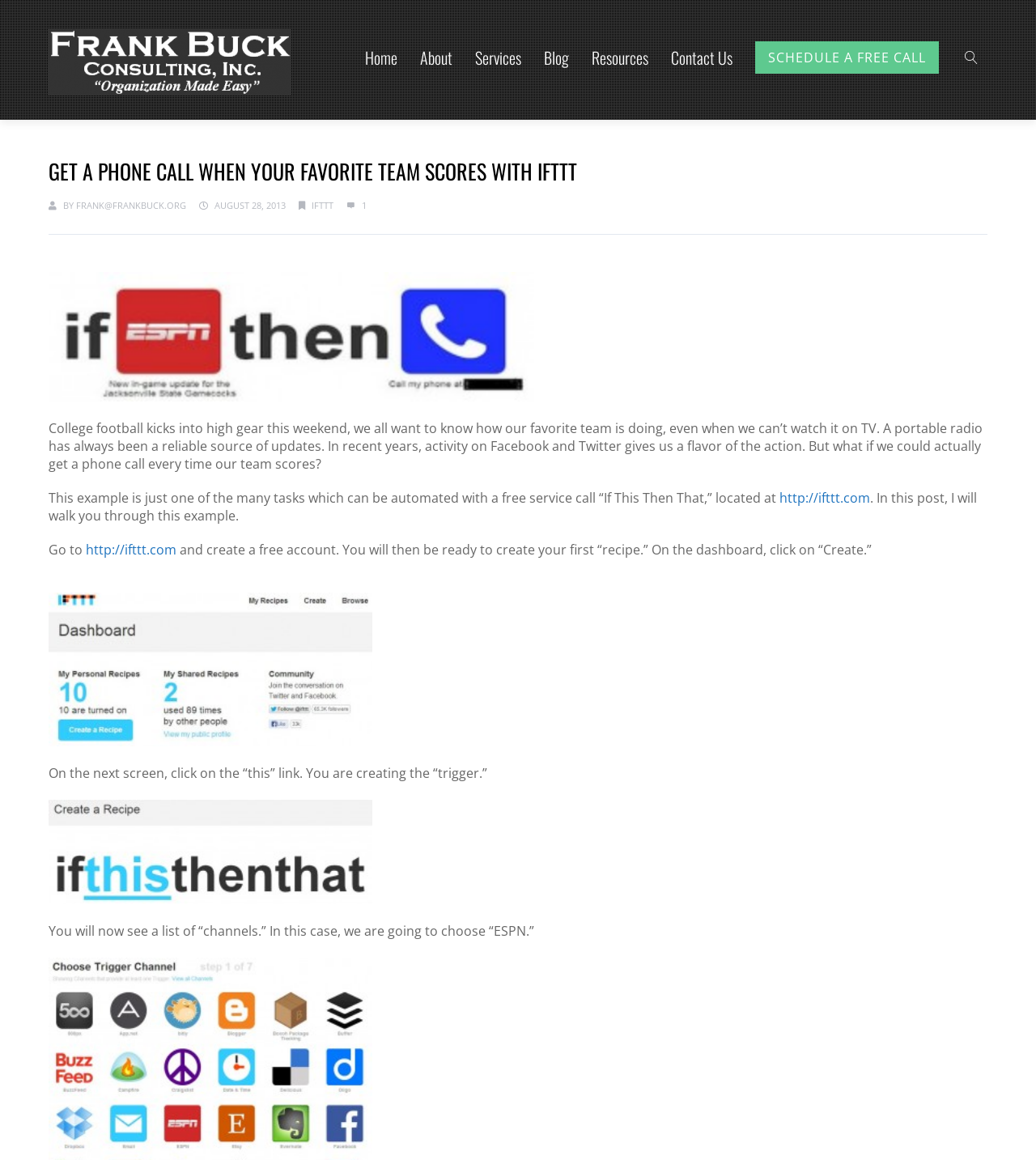Determine the bounding box coordinates for the region that must be clicked to execute the following instruction: "Contact us through the 'Contact Us' link".

None